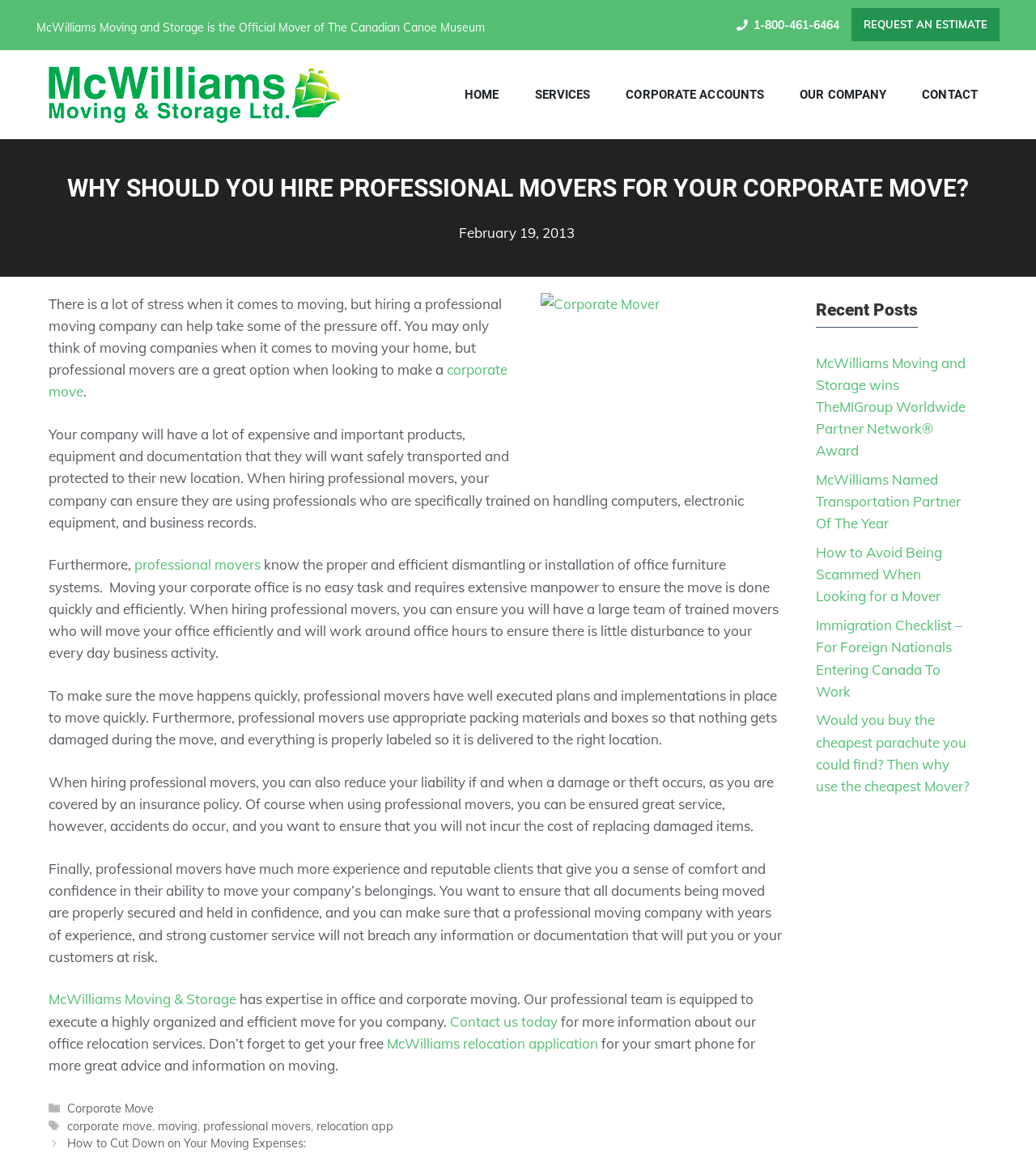Please mark the bounding box coordinates of the area that should be clicked to carry out the instruction: "Read more about 'corporate move'".

[0.047, 0.309, 0.49, 0.342]